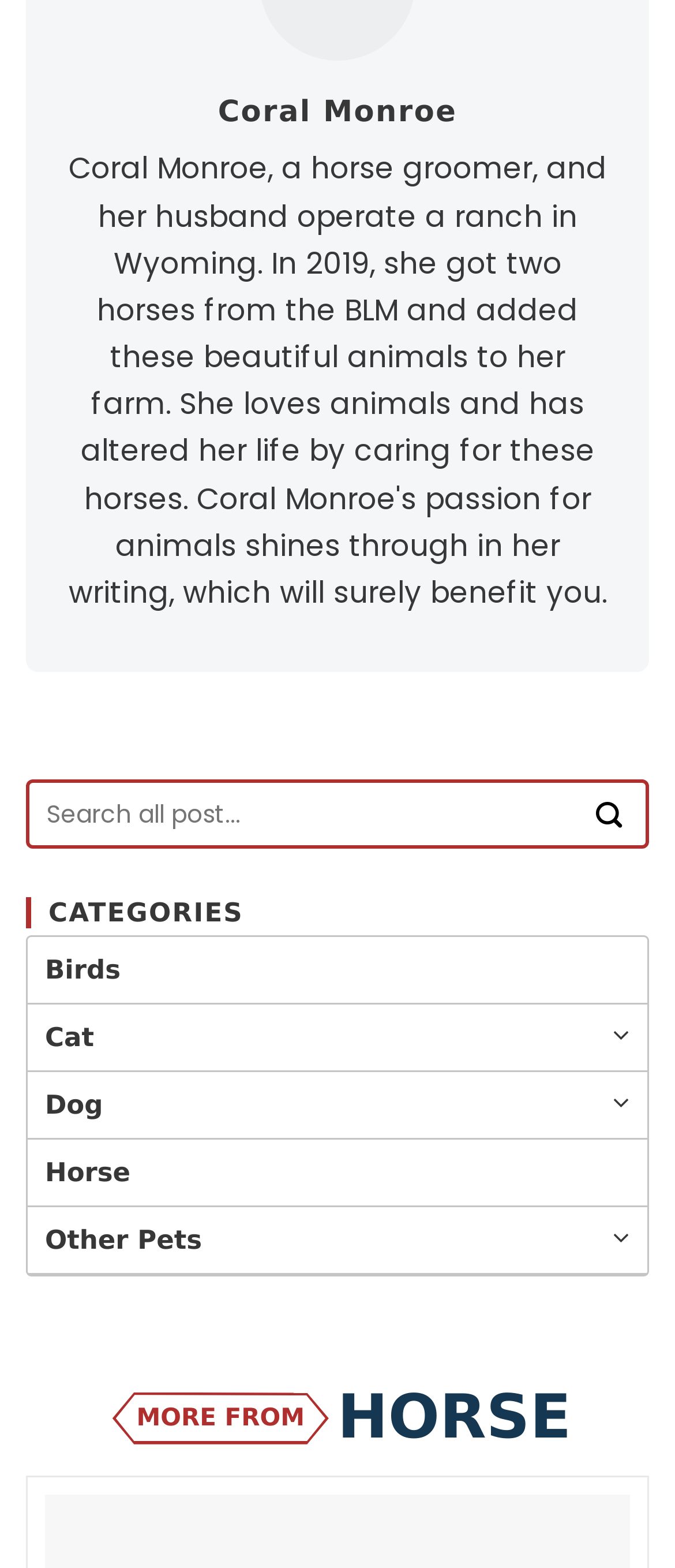Please reply with a single word or brief phrase to the question: 
What is the name of the person on the webpage?

Coral Monroe